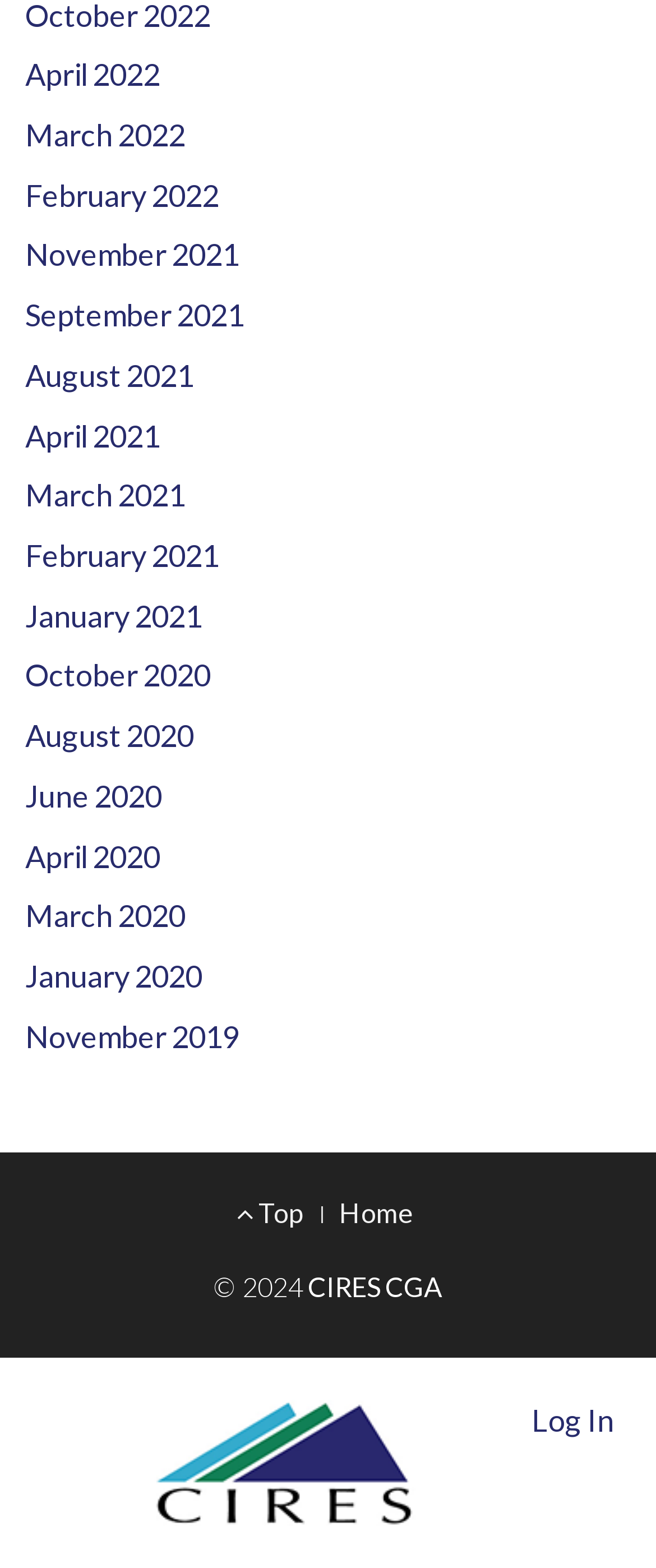Bounding box coordinates should be provided in the format (top-left x, top-left y, bottom-right x, bottom-right y) with all values between 0 and 1. Identify the bounding box for this UI element: April 2021

[0.038, 0.266, 0.244, 0.289]